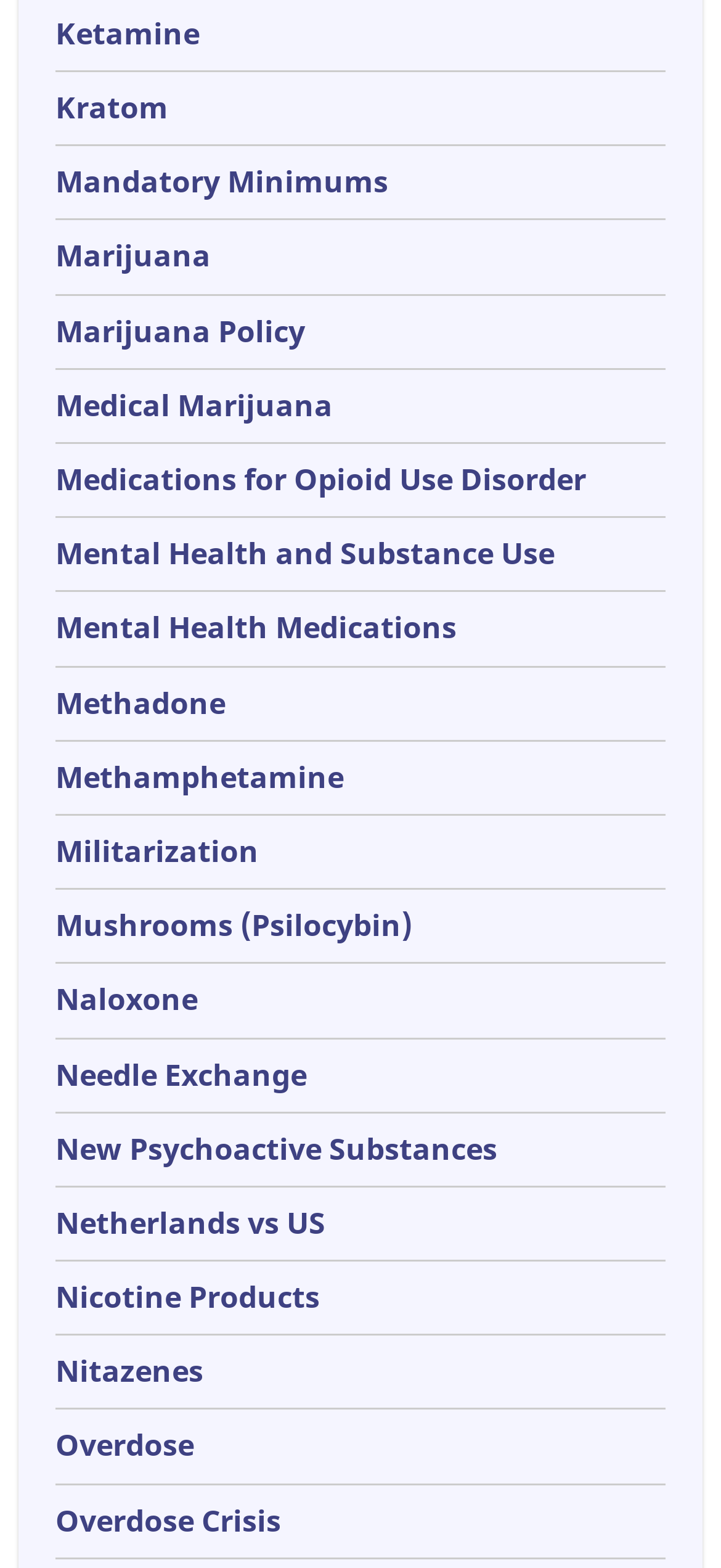Using the element description: "Nicotine Products", determine the bounding box coordinates. The coordinates should be in the format [left, top, right, bottom], with values between 0 and 1.

[0.077, 0.814, 0.444, 0.84]